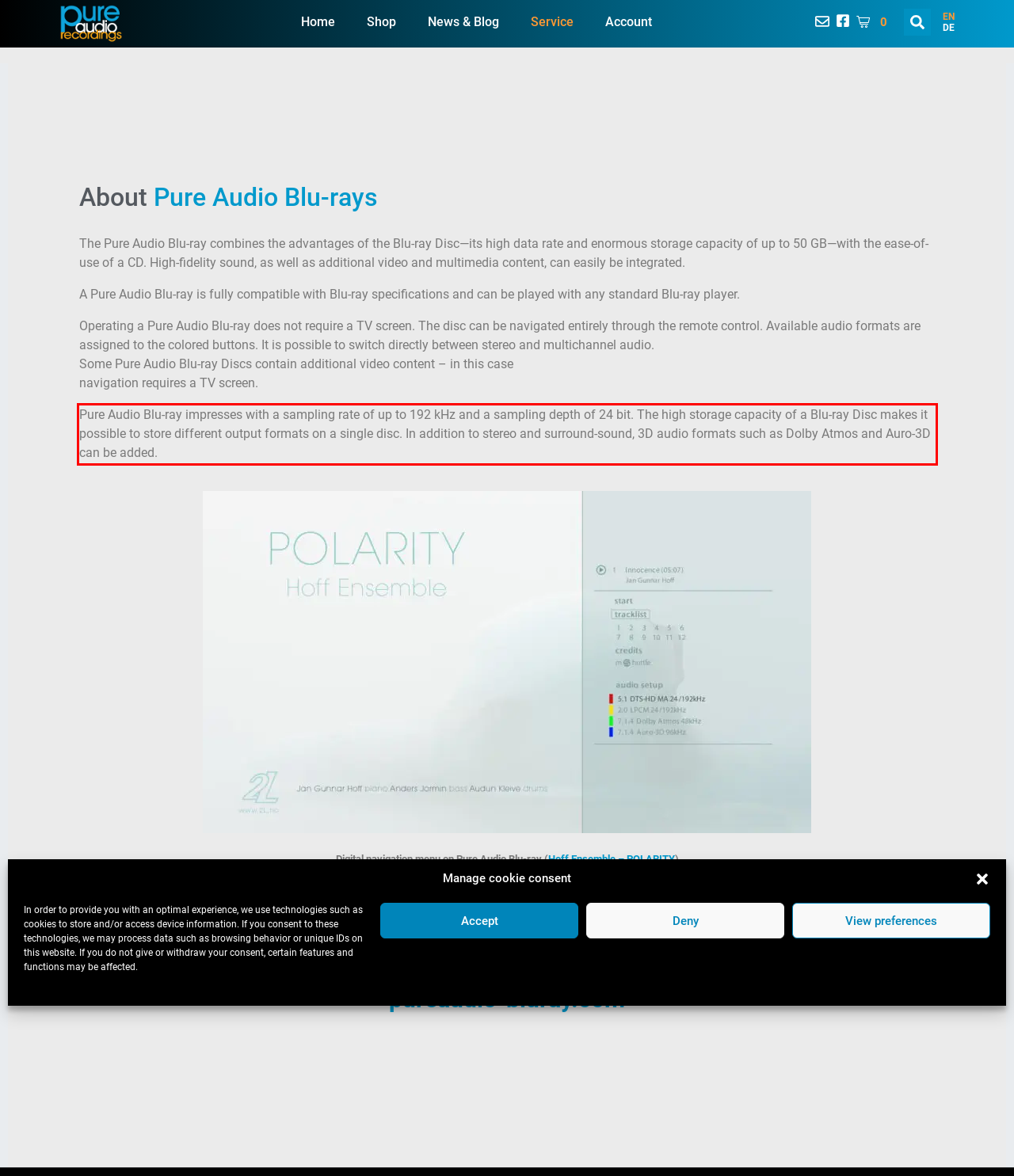The screenshot you have been given contains a UI element surrounded by a red rectangle. Use OCR to read and extract the text inside this red rectangle.

Pure Audio Blu-ray impresses with a sampling rate of up to 192 kHz and a sampling depth of 24 bit. The high storage capacity of a Blu-ray Disc makes it possible to store different output formats on a single disc. In addition to stereo and surround-sound, 3D audio formats such as Dolby Atmos and Auro-3D can be added.